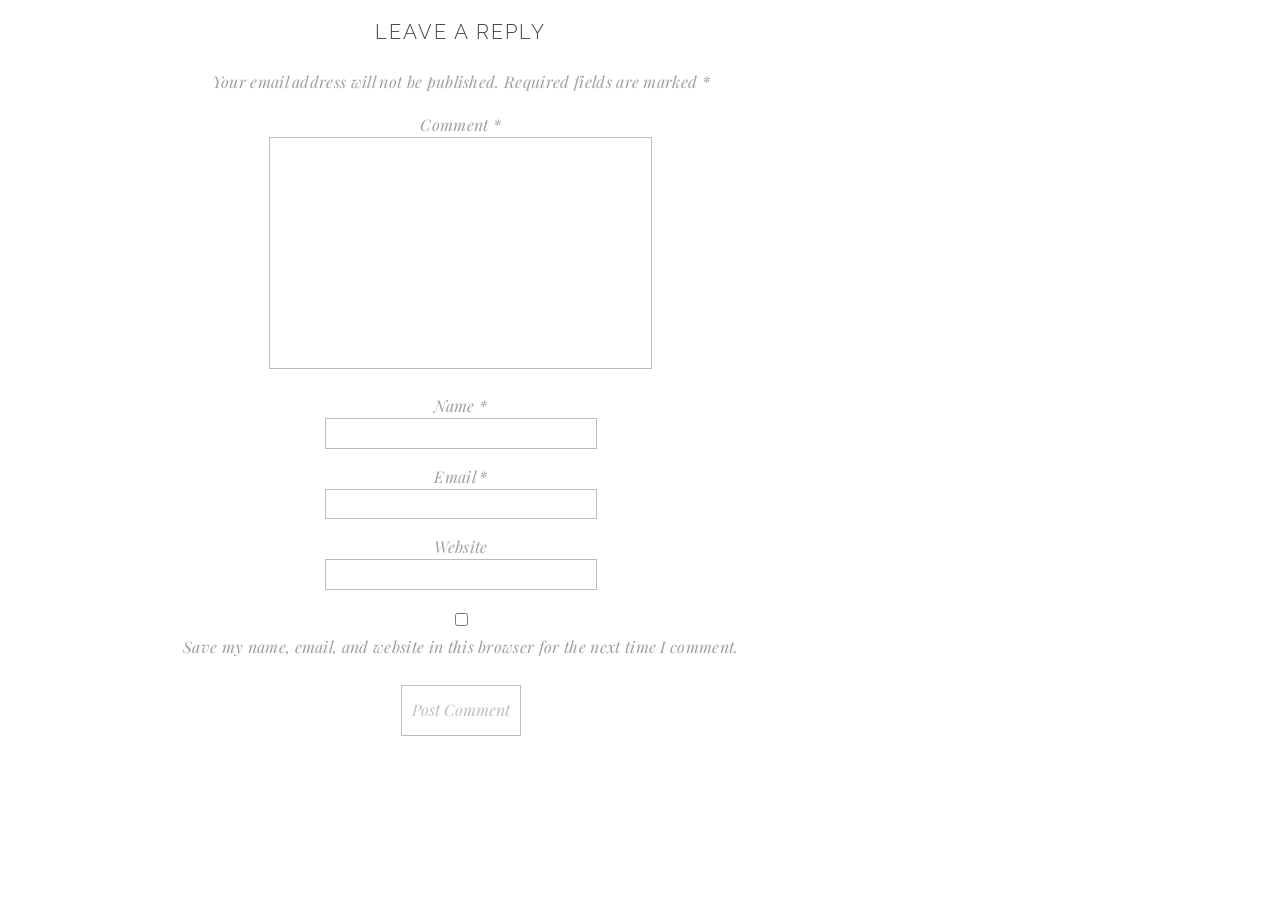Please respond in a single word or phrase: 
What is the button at the bottom of the form for?

Post Comment